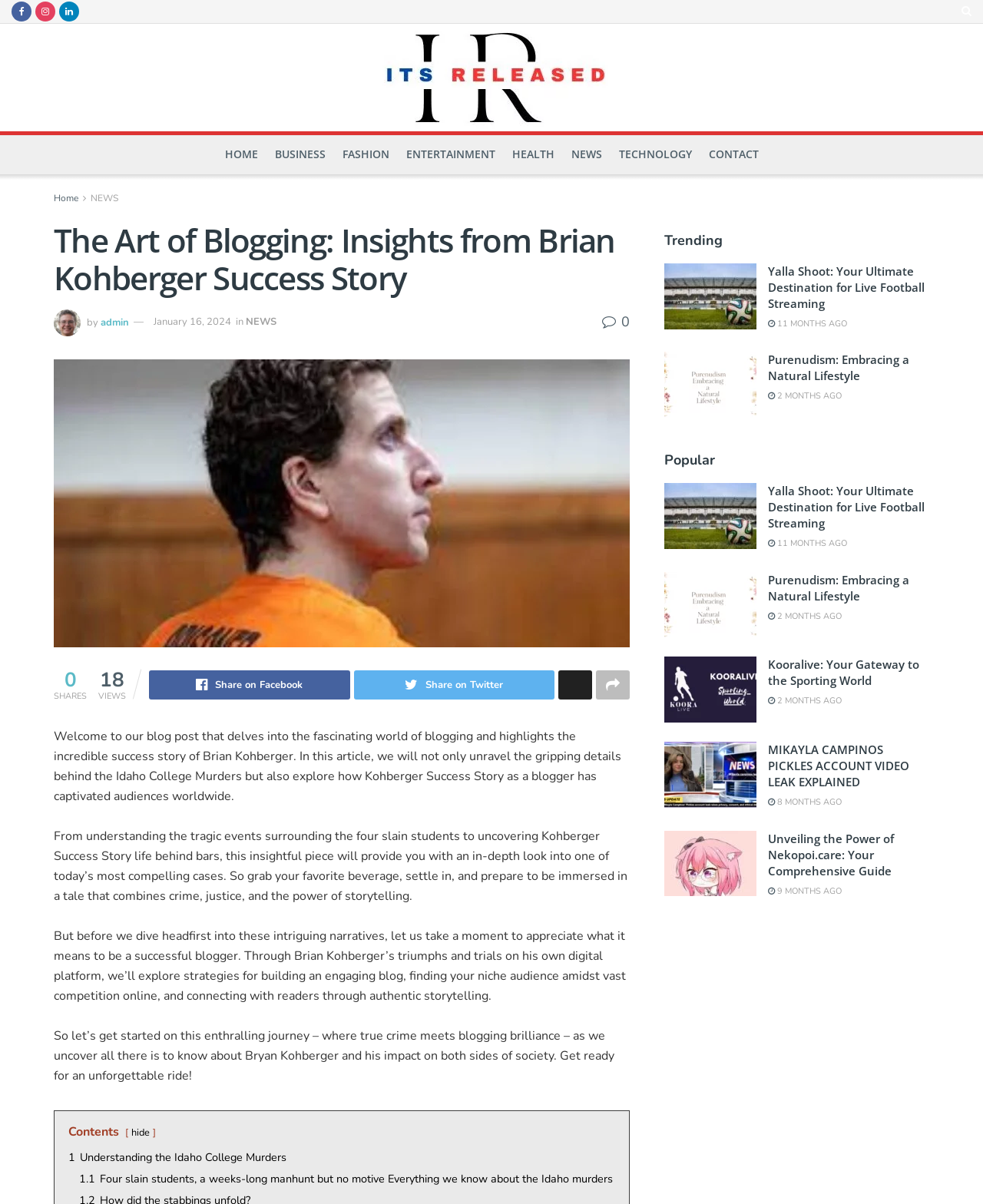Determine the bounding box coordinates of the clickable element to achieve the following action: 'Click on the 'HOME' link'. Provide the coordinates as four float values between 0 and 1, formatted as [left, top, right, bottom].

[0.229, 0.118, 0.262, 0.138]